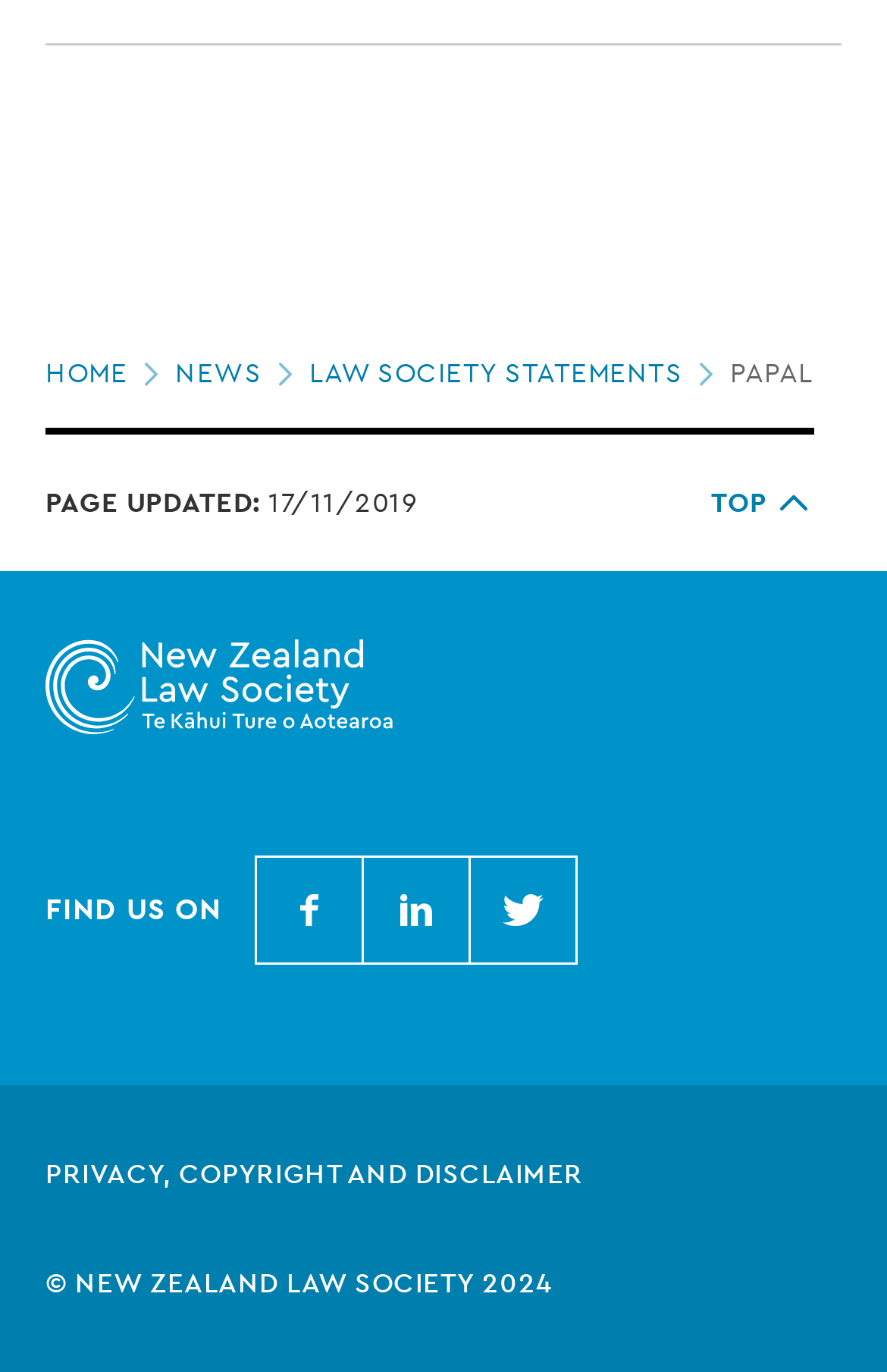Could you provide the bounding box coordinates for the portion of the screen to click to complete this instruction: "View privacy, copyright and disclaimer"?

[0.051, 0.841, 0.949, 0.871]